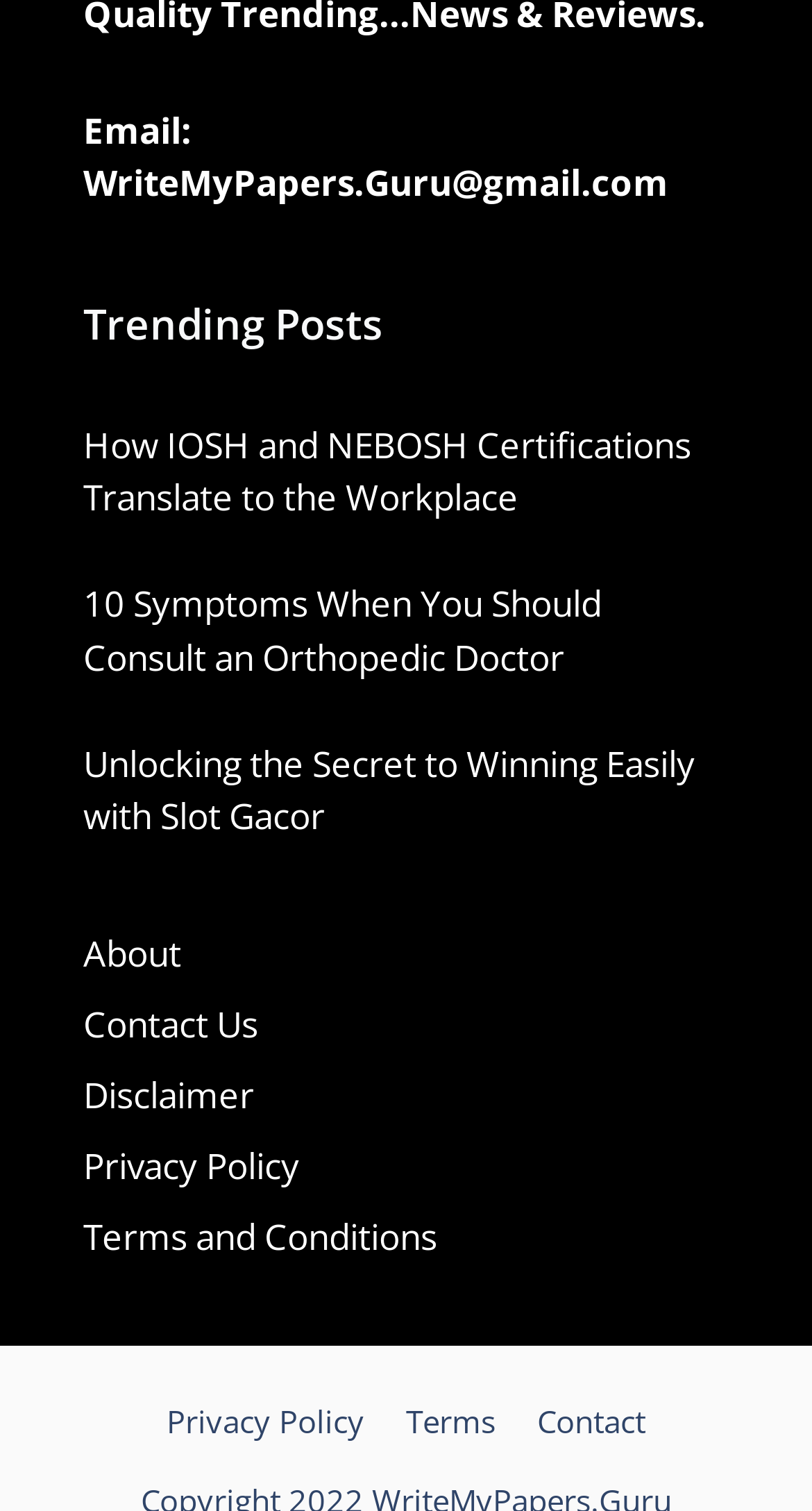Find the bounding box coordinates of the clickable area required to complete the following action: "Go to about page".

[0.103, 0.615, 0.223, 0.646]